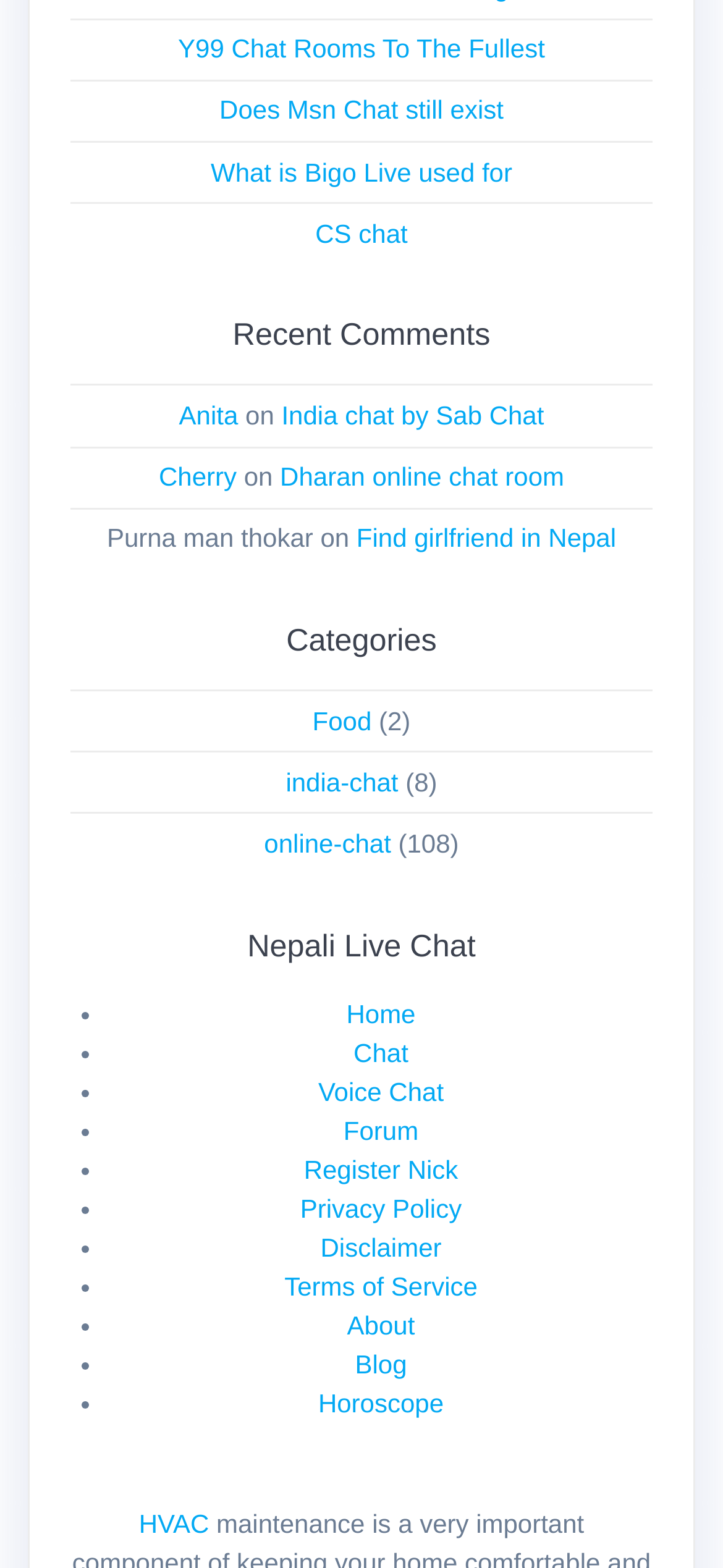Determine the bounding box for the described HTML element: "Register Nick". Ensure the coordinates are four float numbers between 0 and 1 in the format [left, top, right, bottom].

[0.42, 0.736, 0.634, 0.755]